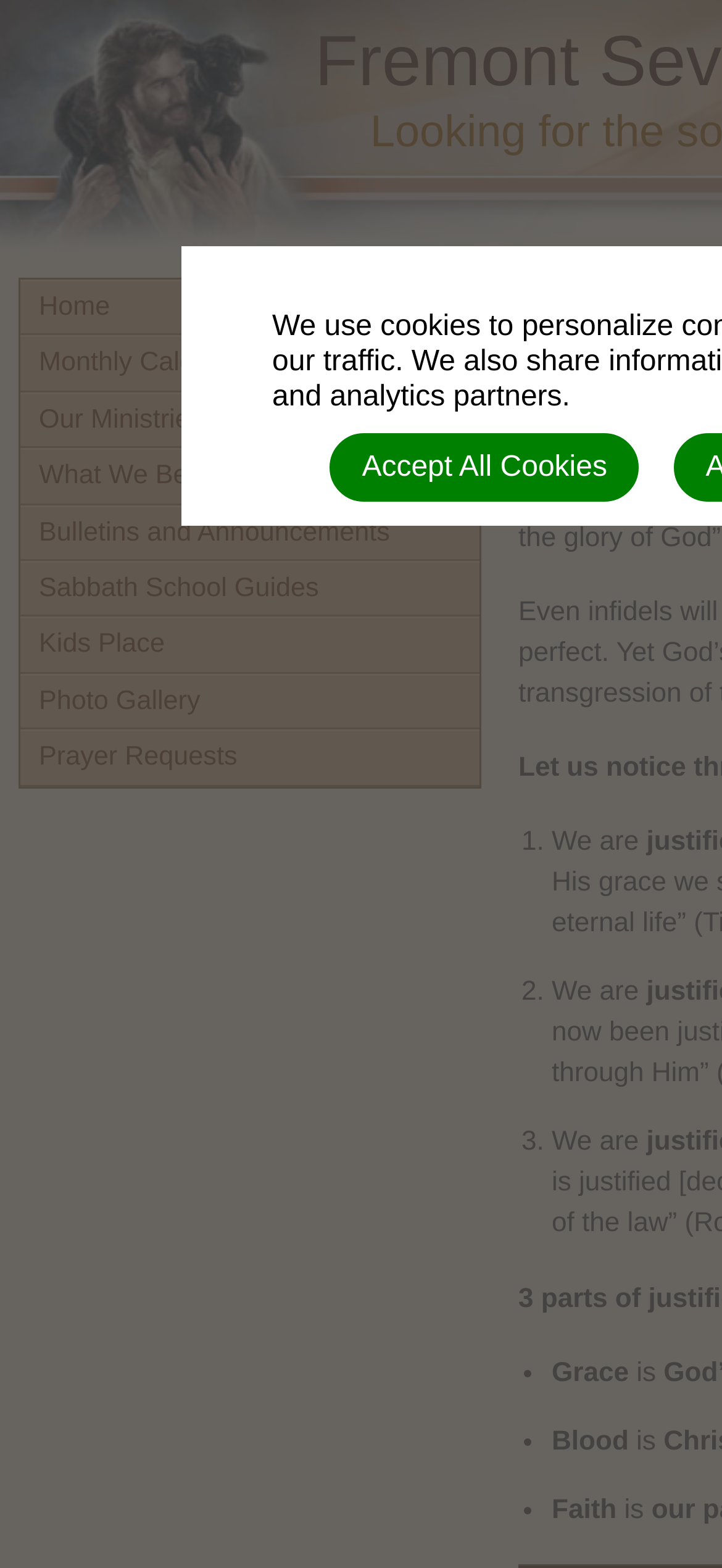Answer in one word or a short phrase: 
How many list markers are there?

6